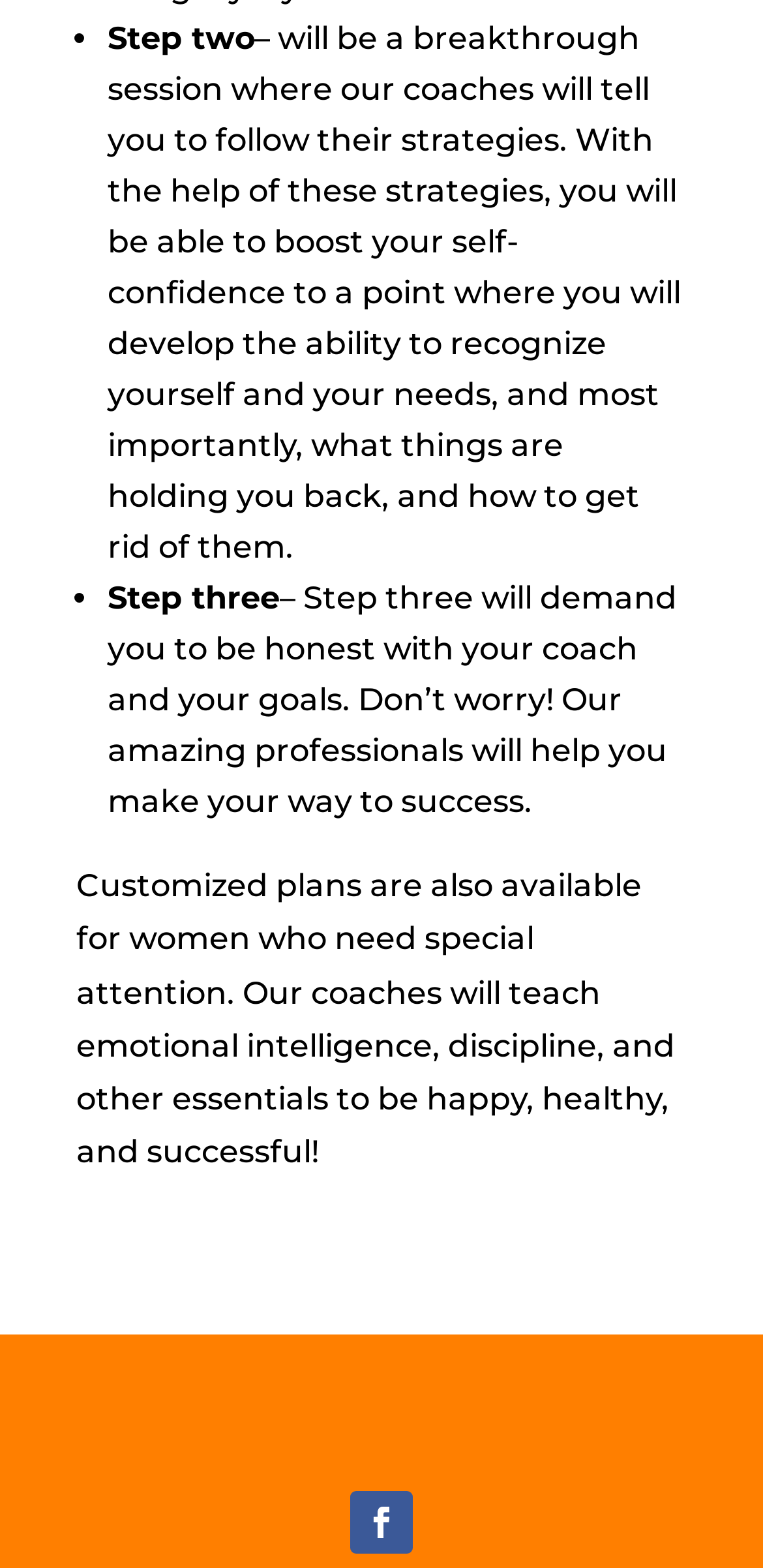What is required in step three?
Please look at the screenshot and answer using one word or phrase.

Be honest with coach and goals